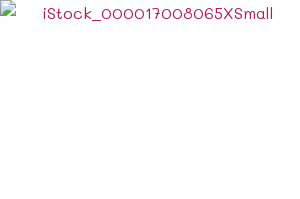Break down the image and describe every detail you can observe.

The image titled "iStock_000017008065XSmall" offers a glimpse into the captivating landscape of California's Central Coast, known for its beautiful rolling hills and lush vineyards. This particular image serves as a visual introduction to the article that explores the delightful wine regions of Central Coast and Paso Robles, inviting readers to discover the charming wineries tucked away in this scenic area. The vibrant colors and natural beauty depicted in the image enhance the theme of wine tasting and exploration, making it an ideal representation of the Central Coast's appeal for wine enthusiasts and travelers alike.